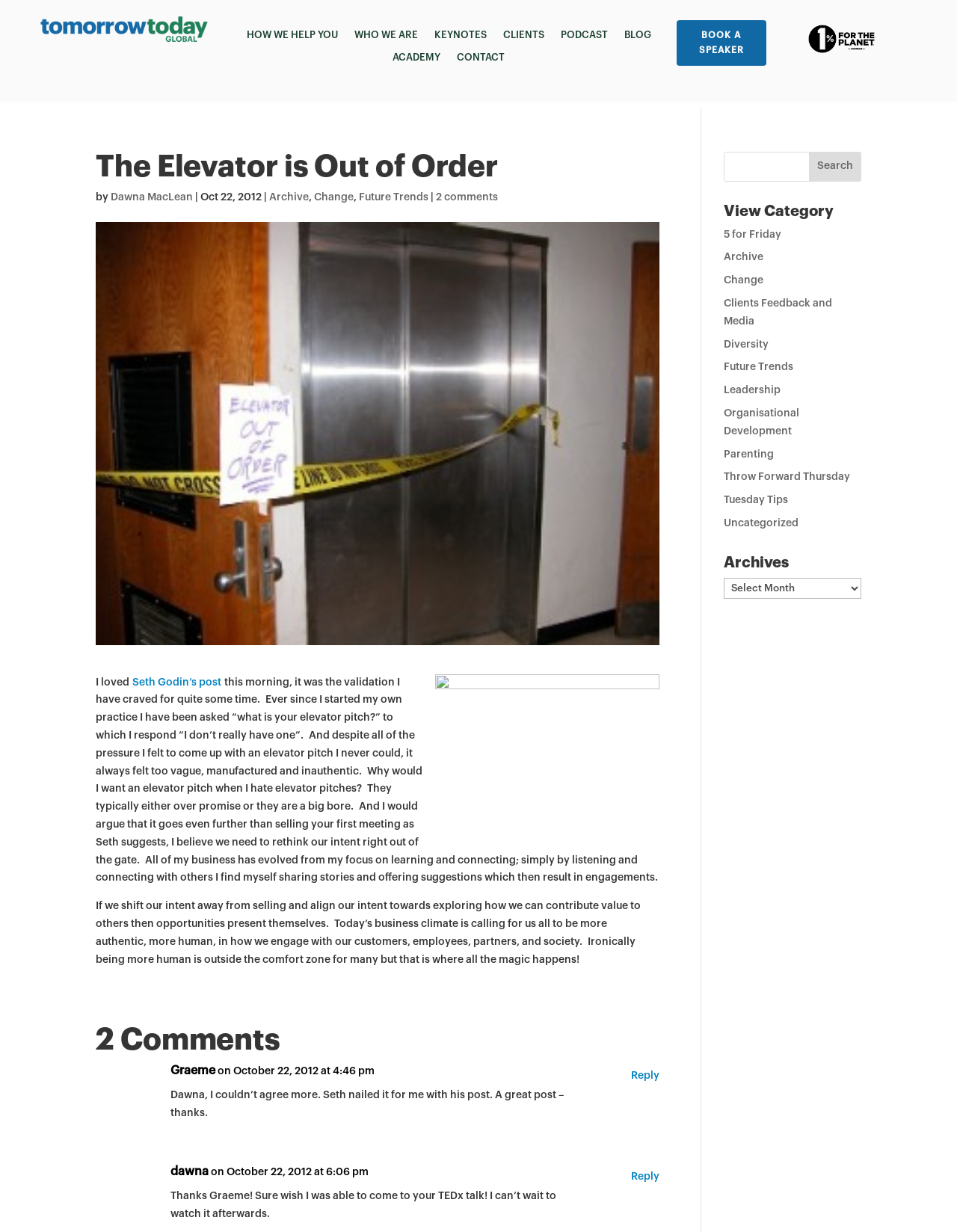What is the main heading displayed on the webpage? Please provide the text.

The Elevator is Out of Order